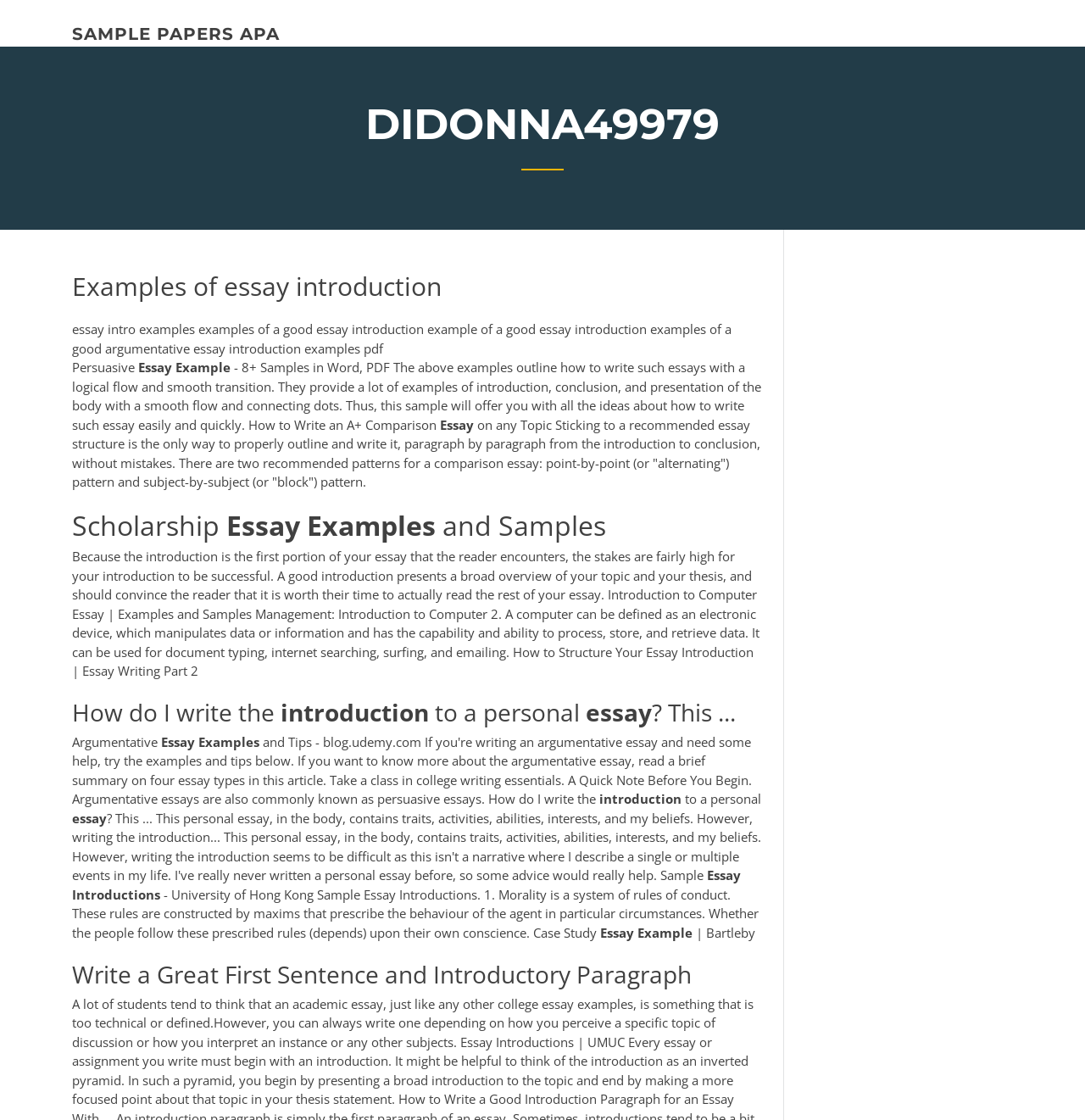Provide a brief response in the form of a single word or phrase:
What is the recommended approach to writing a comparison essay?

Point-by-point or subject-by-subject pattern